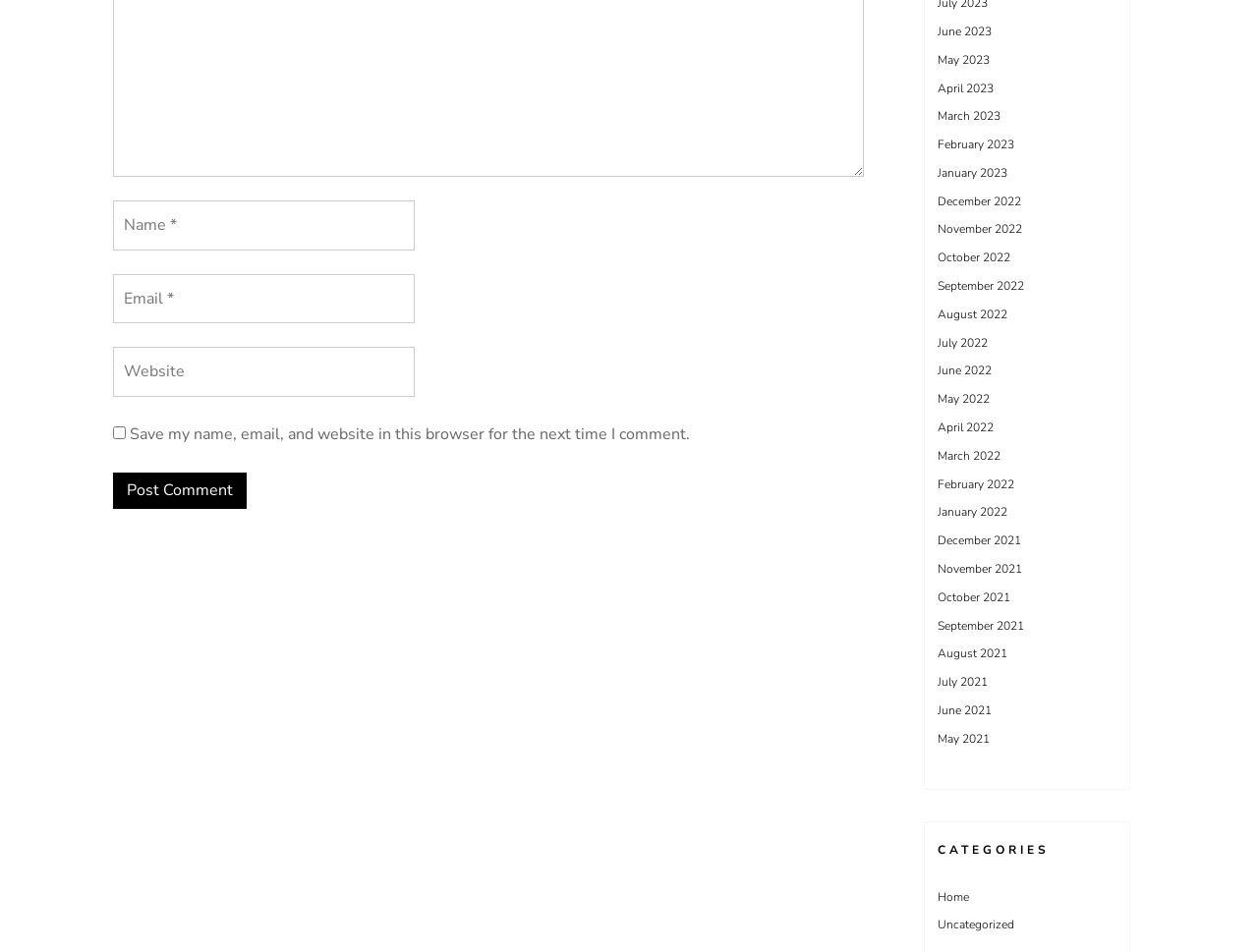Highlight the bounding box coordinates of the element that should be clicked to carry out the following instruction: "Post a comment". The coordinates must be given as four float numbers ranging from 0 to 1, i.e., [left, top, right, bottom].

[0.09, 0.496, 0.196, 0.534]